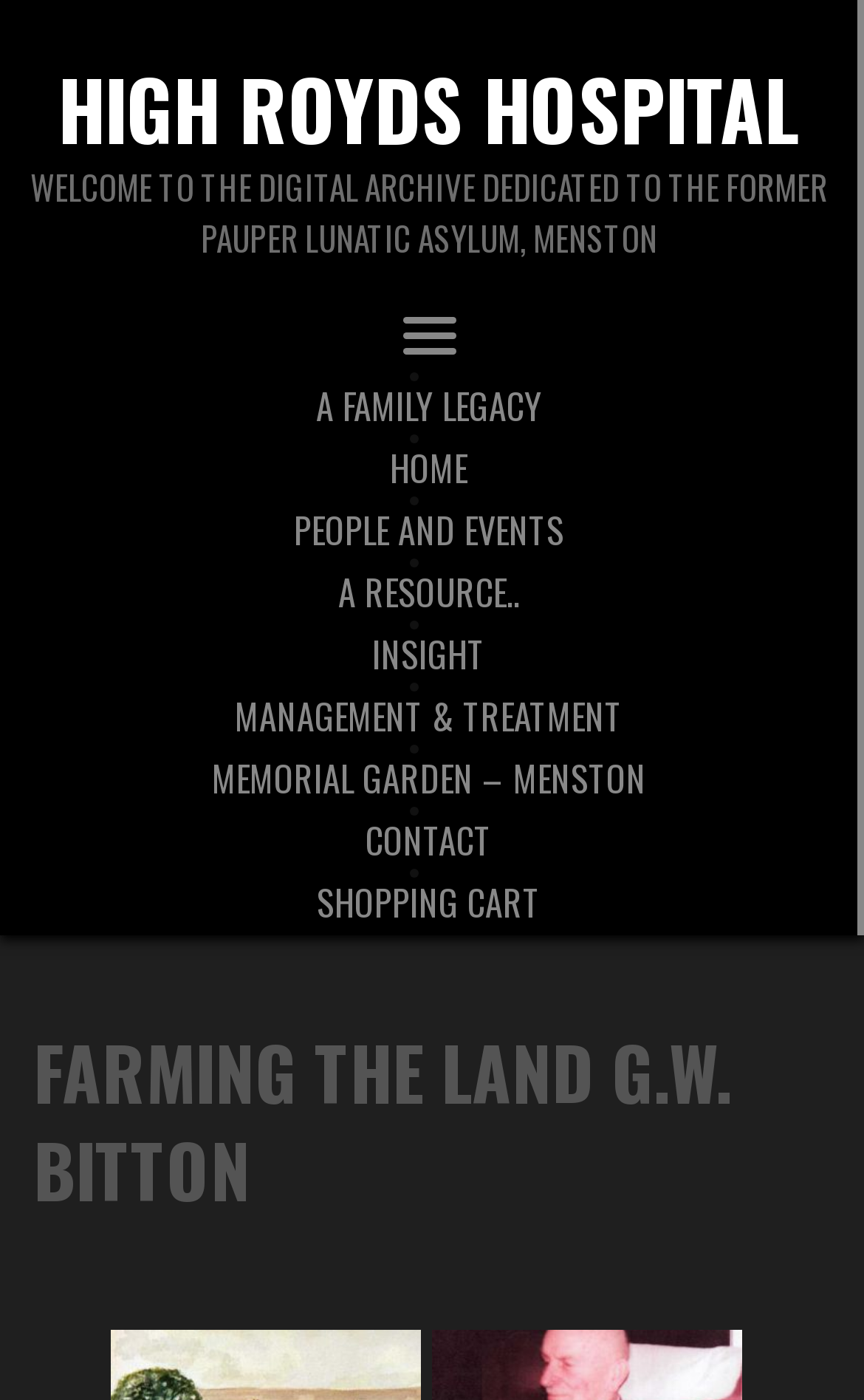Determine the bounding box coordinates for the area you should click to complete the following instruction: "view MEMORIAL GARDEN – MENSTON page".

[0.201, 0.543, 0.791, 0.568]